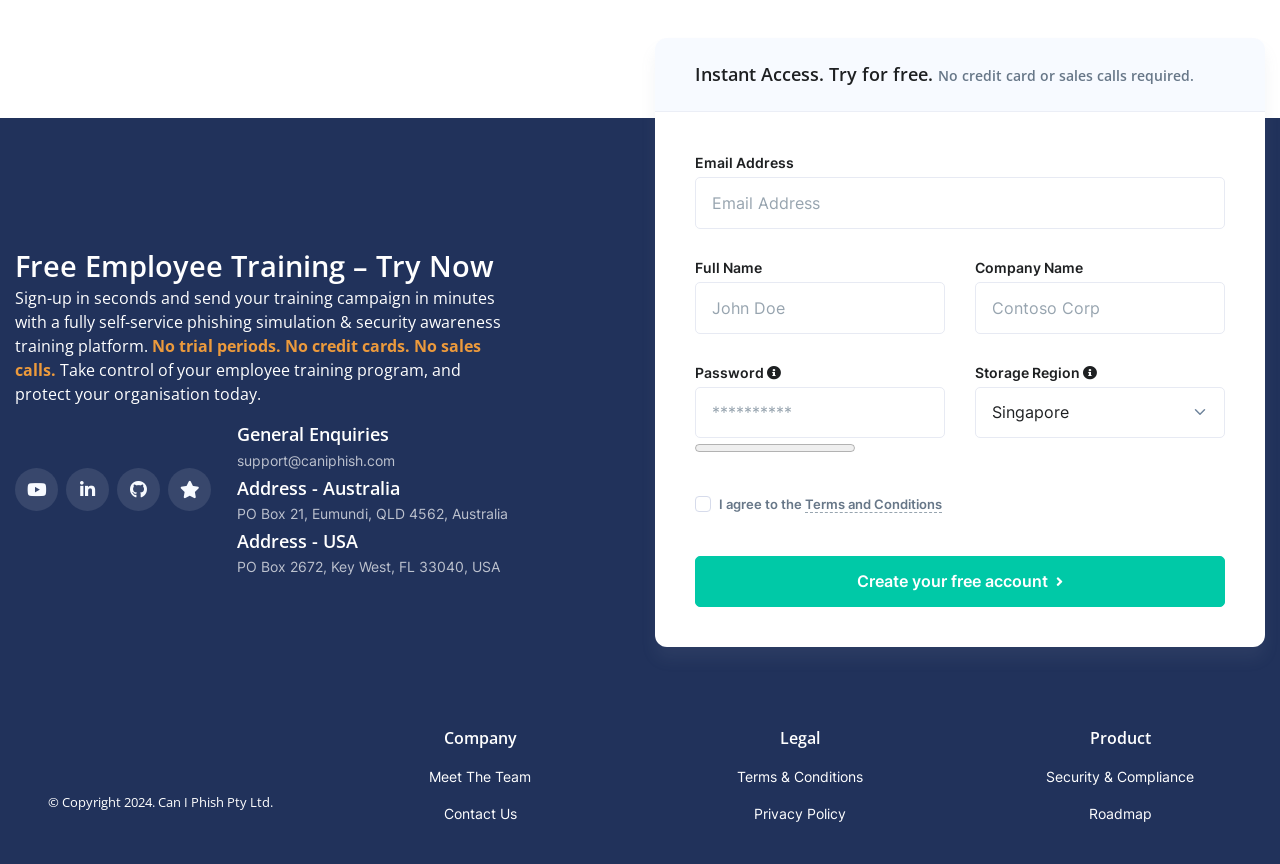Please reply to the following question using a single word or phrase: 
How many regions are there for storing data?

1